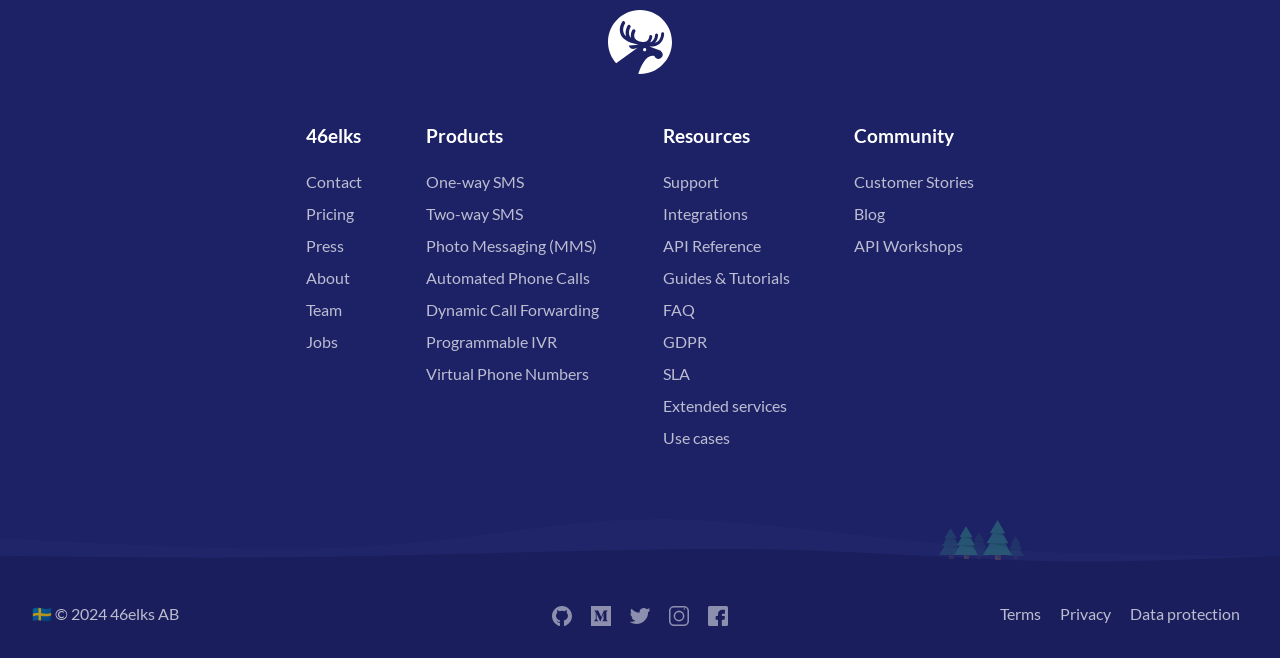Provide a short, one-word or phrase answer to the question below:
How many social media links are present?

5